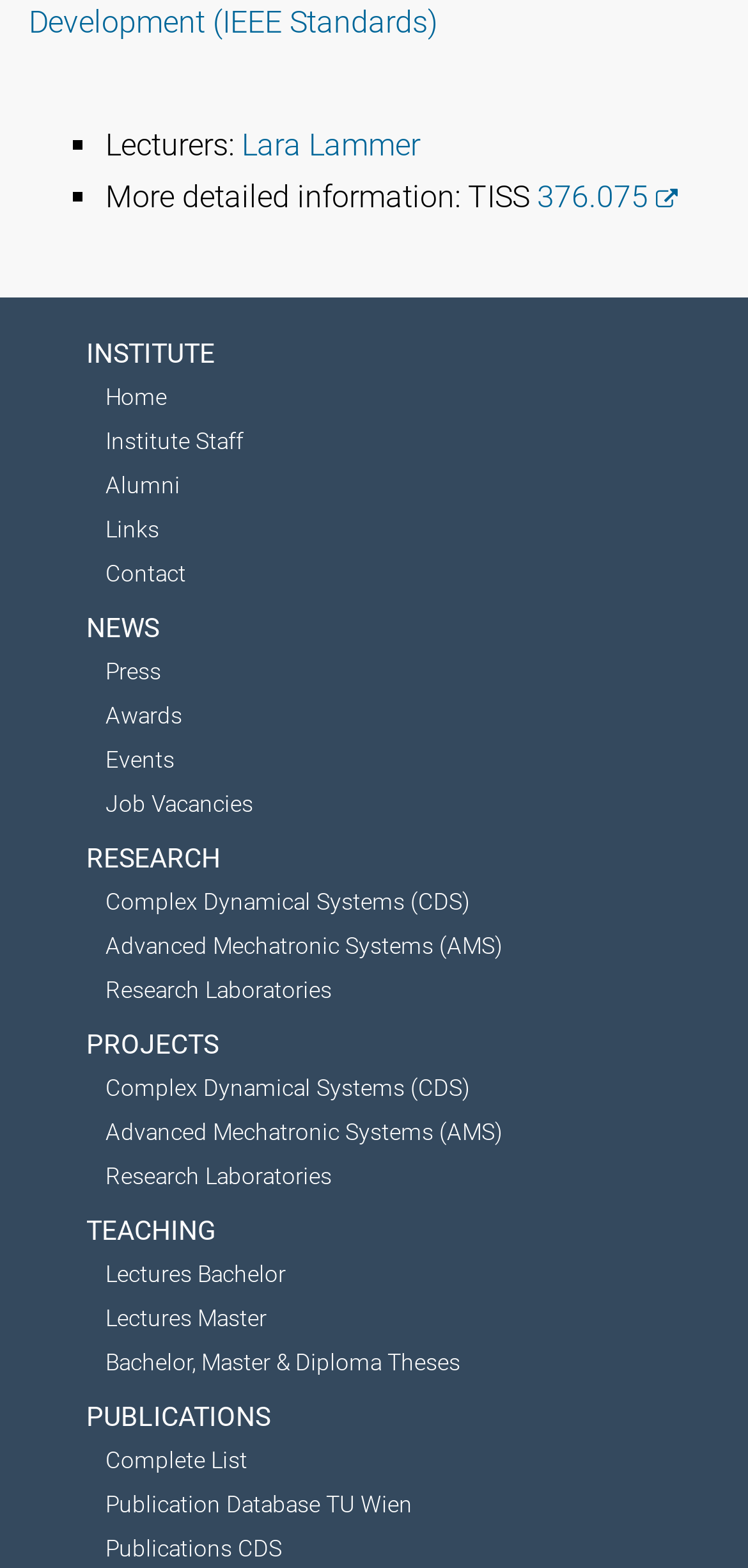Identify the bounding box for the element characterized by the following description: "Research Laboratories".

[0.141, 0.623, 0.444, 0.64]